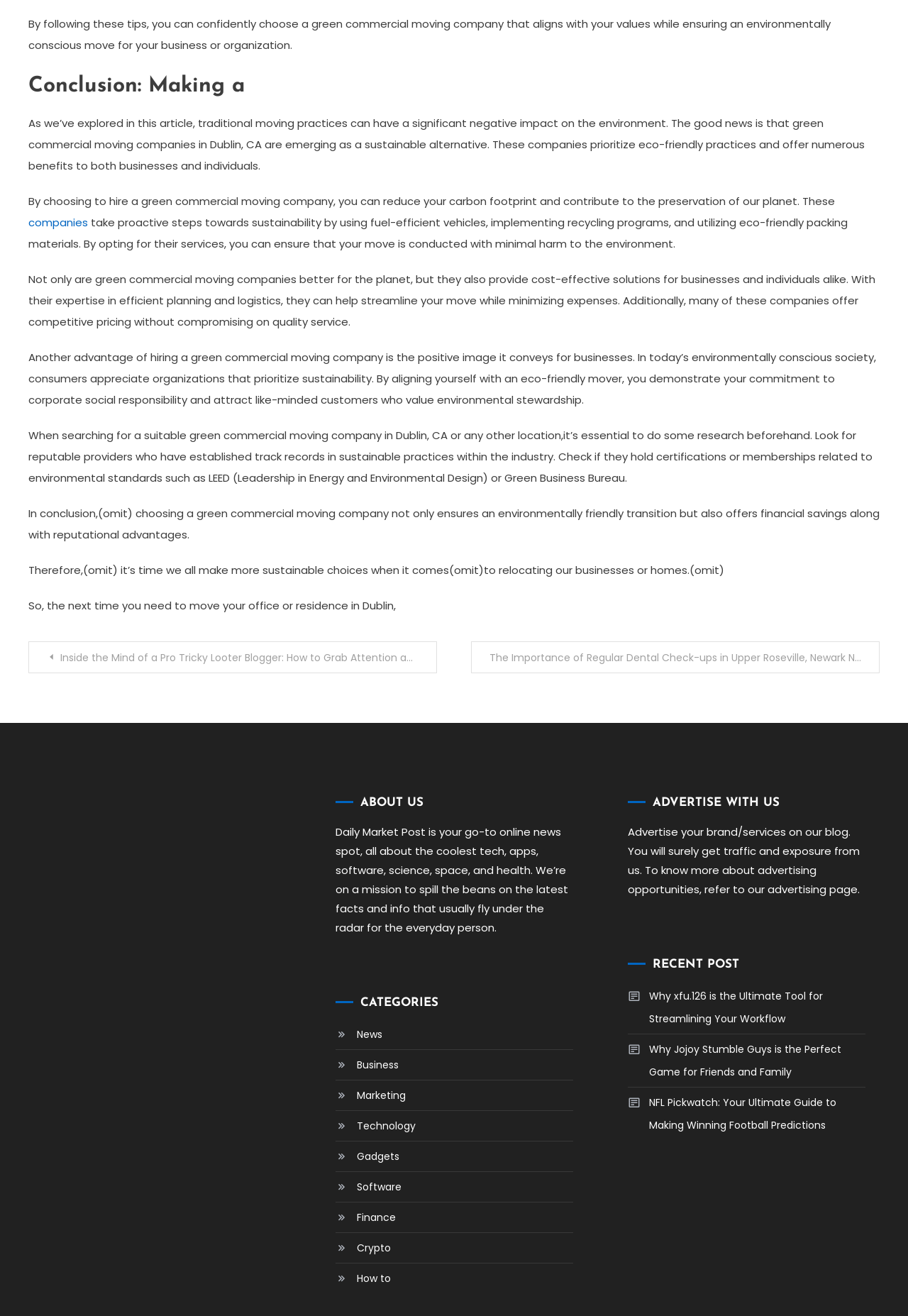Please identify the bounding box coordinates of the element's region that needs to be clicked to fulfill the following instruction: "Click on the 'ADVERTISE WITH US' link". The bounding box coordinates should consist of four float numbers between 0 and 1, i.e., [left, top, right, bottom].

[0.691, 0.603, 0.953, 0.617]